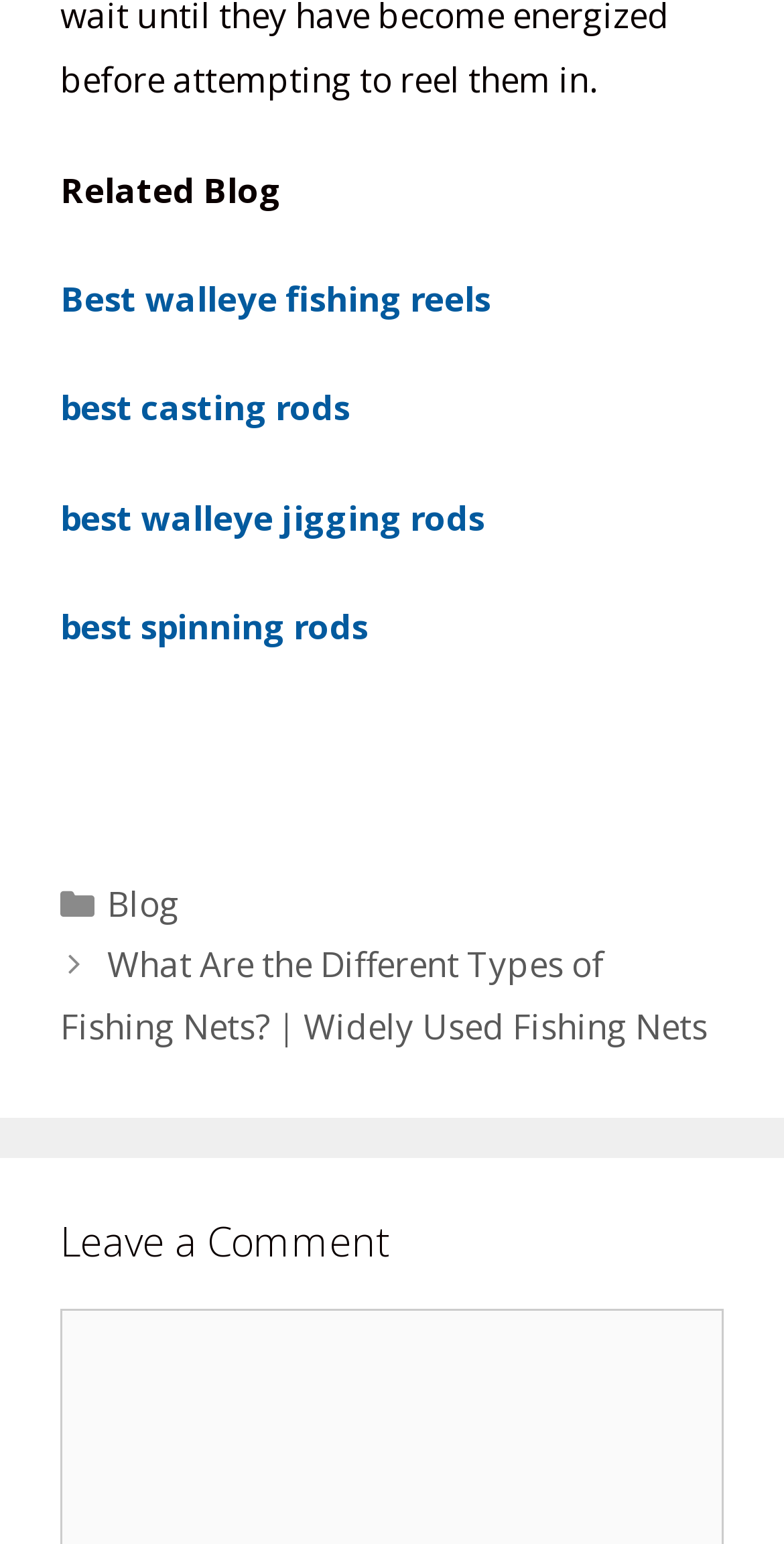Find the bounding box coordinates for the area you need to click to carry out the instruction: "Click on 'What Are the Different Types of Fishing Nets? | Widely Used Fishing Nets'". The coordinates should be four float numbers between 0 and 1, indicated as [left, top, right, bottom].

[0.077, 0.61, 0.903, 0.679]